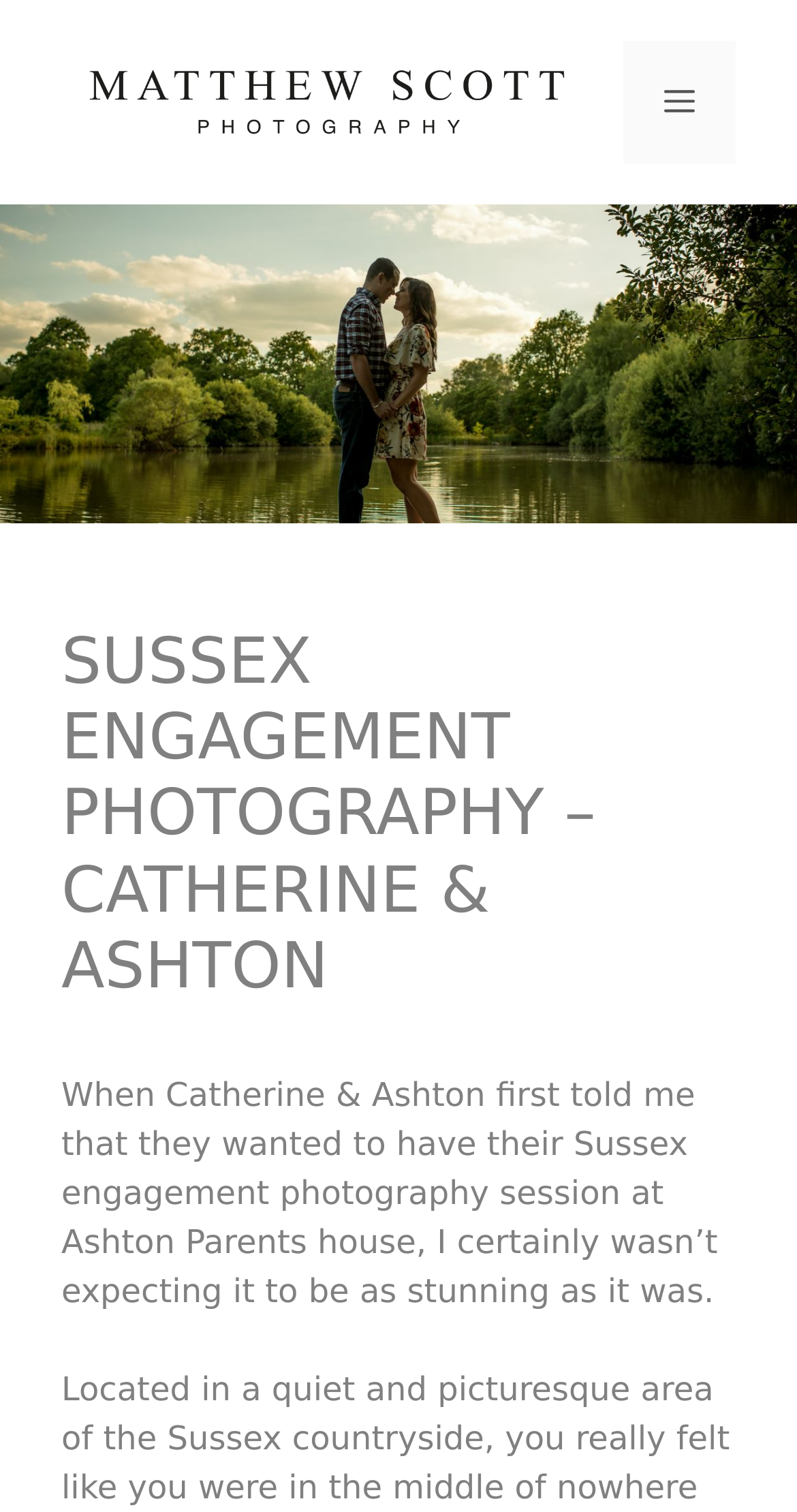Explain in detail what is displayed on the webpage.

The webpage is about a Sussex engagement photography session by Matthew Scott Photography. At the top of the page, there is a banner that spans the entire width, containing a link to the photographer's website and an image with the same text. To the right of the banner, there is a mobile toggle button labeled "Menu" that controls the primary menu.

Below the banner, there is a header section that takes up most of the width, containing a heading that reads "SUSSEX ENGAGEMENT PHOTOGRAPHY – CATHERINE & ASHTON". This heading is centered and takes up about half of the page's height.

Underneath the header, there is a paragraph of text that describes the engagement photography session, stating that the photographer was surprised by how stunning the location was. This text is positioned near the top of the page, leaving some space at the bottom.